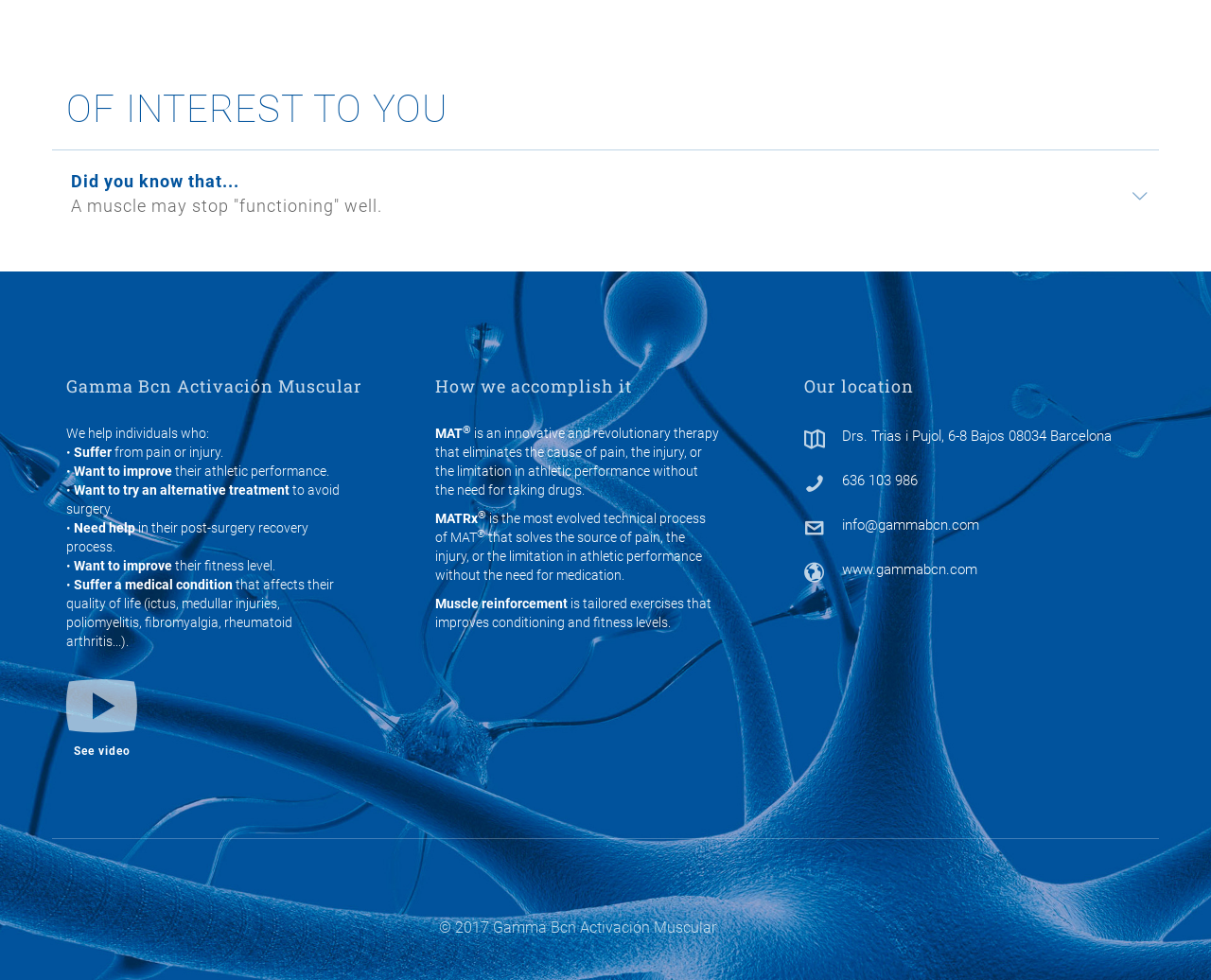Given the element description, predict the bounding box coordinates in the format (top-left x, top-left y, bottom-right x, bottom-right y), using floating point numbers between 0 and 1: info@gammabcn.com

[0.695, 0.527, 0.809, 0.545]